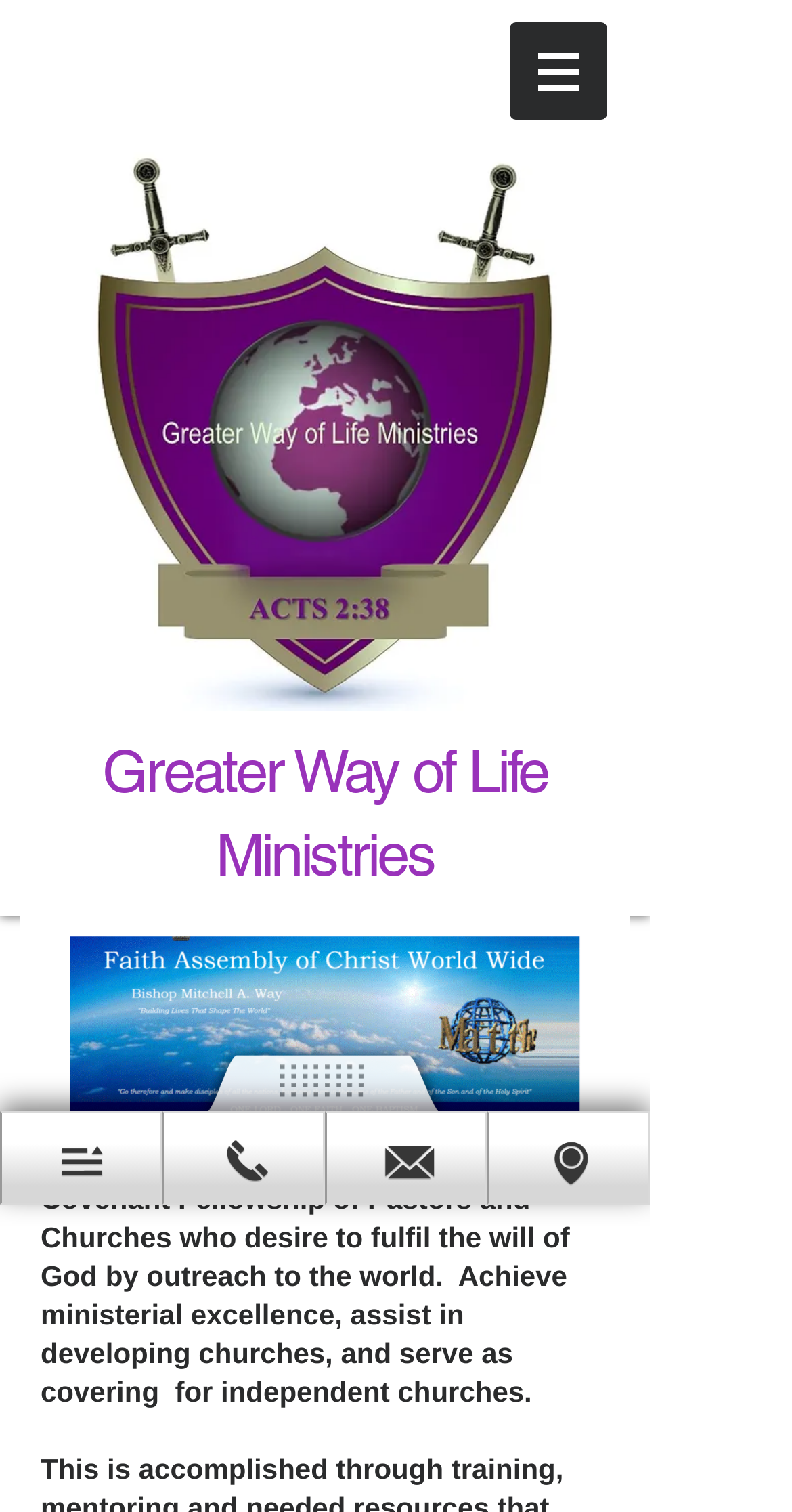What is the image on the right side of the navigation button?
Provide a fully detailed and comprehensive answer to the question.

I found the answer by looking at the image element inside the navigation button, which is an icon.